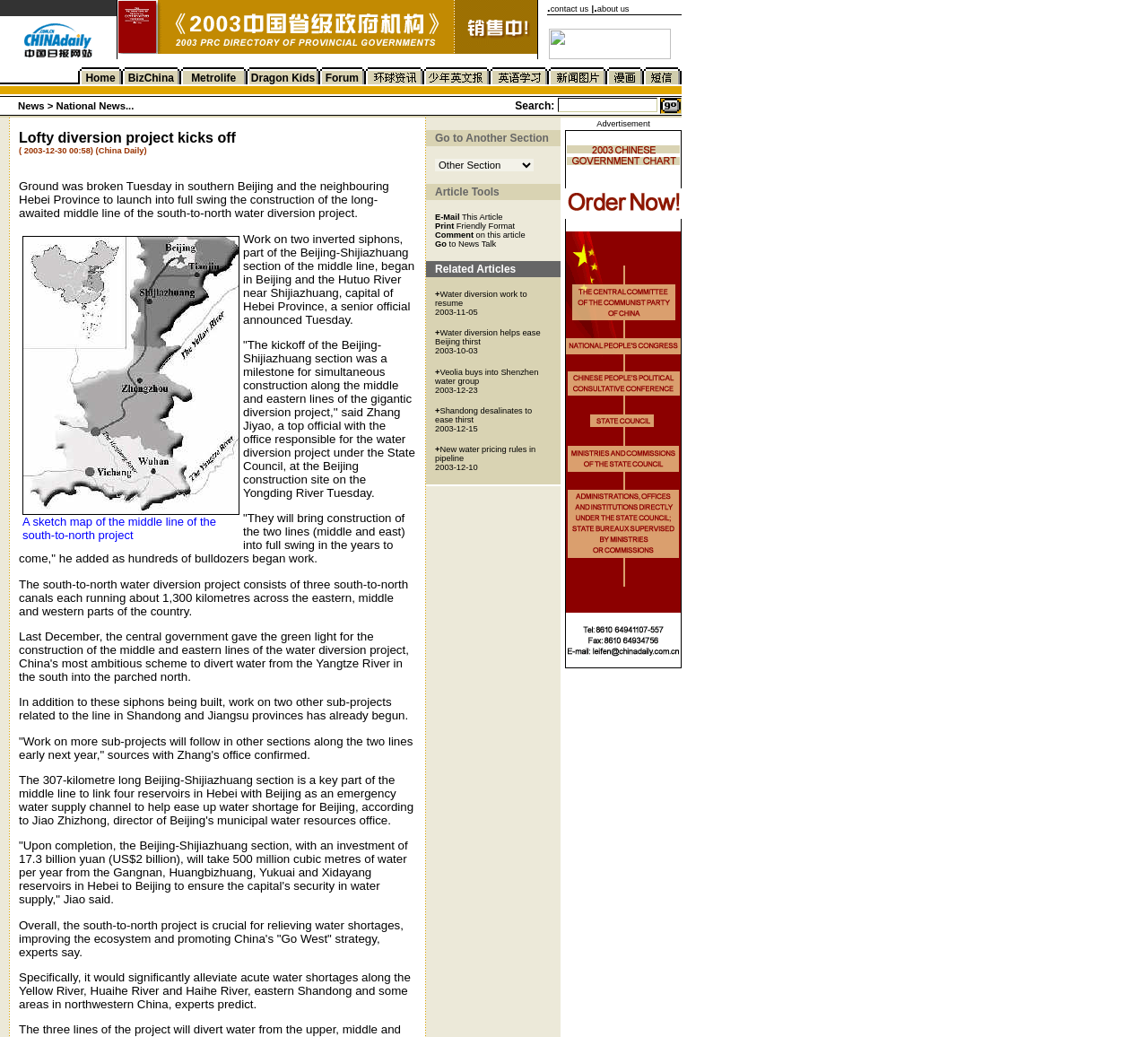Please find the bounding box coordinates of the element that needs to be clicked to perform the following instruction: "Click the image at the top left corner". The bounding box coordinates should be four float numbers between 0 and 1, represented as [left, top, right, bottom].

[0.02, 0.021, 0.082, 0.057]